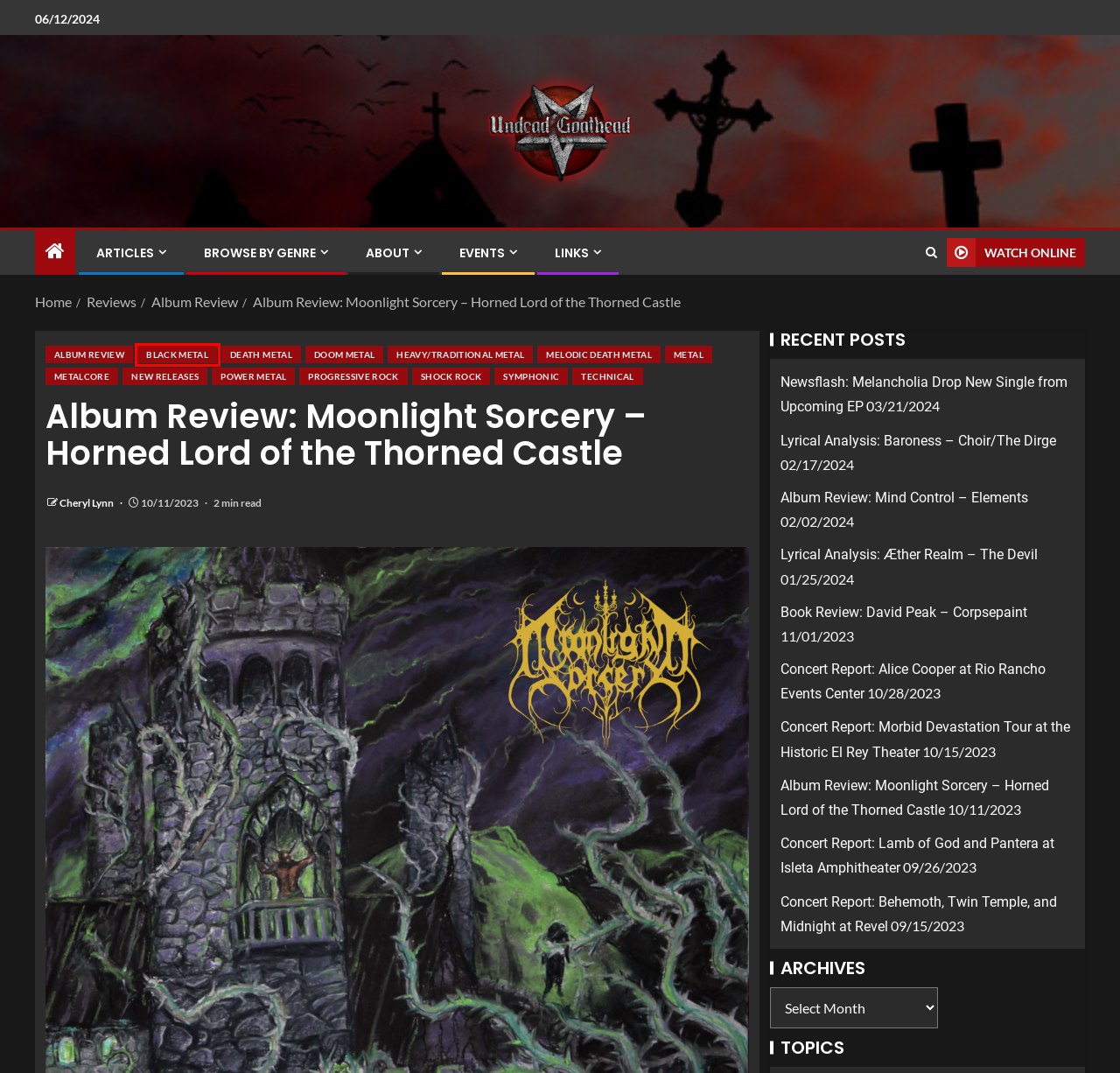Look at the screenshot of a webpage that includes a red bounding box around a UI element. Select the most appropriate webpage description that matches the page seen after clicking the highlighted element. Here are the candidates:
A. New Releases – Undead Goathead
B. Melodic Death Metal – Undead Goathead
C. Power Metal – Undead Goathead
D. Reviews – Undead Goathead
E. Metalcore – Undead Goathead
F. Black Metal – Undead Goathead
G. Browse by Genre – Undead Goathead
H. Doom Metal – Undead Goathead

F